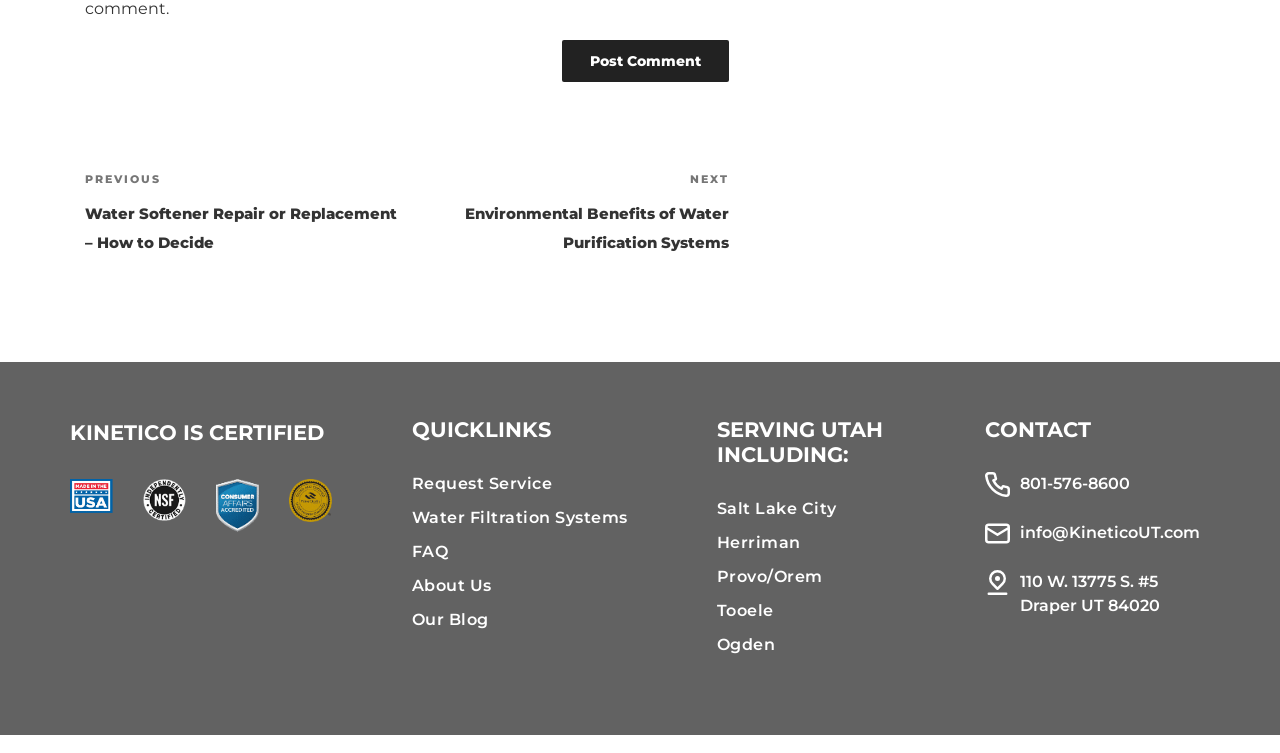Find the bounding box coordinates of the element's region that should be clicked in order to follow the given instruction: "Read the 'Environmental Benefits of Water Purification Systems' post". The coordinates should consist of four float numbers between 0 and 1, i.e., [left, top, right, bottom].

[0.318, 0.225, 0.569, 0.335]